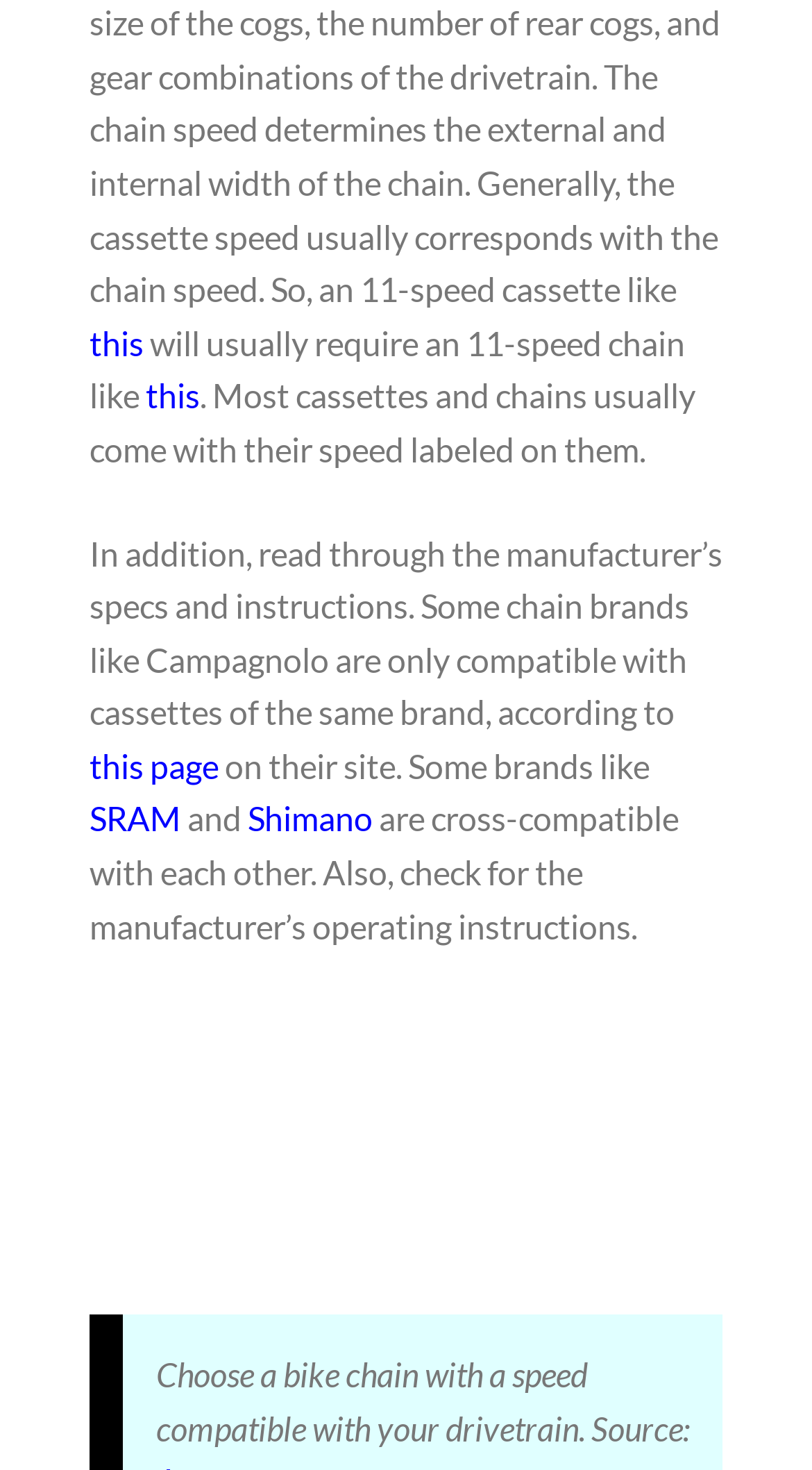Identify the bounding box of the UI element described as follows: "this". Provide the coordinates as four float numbers in the range of 0 to 1 [left, top, right, bottom].

[0.11, 0.219, 0.177, 0.246]